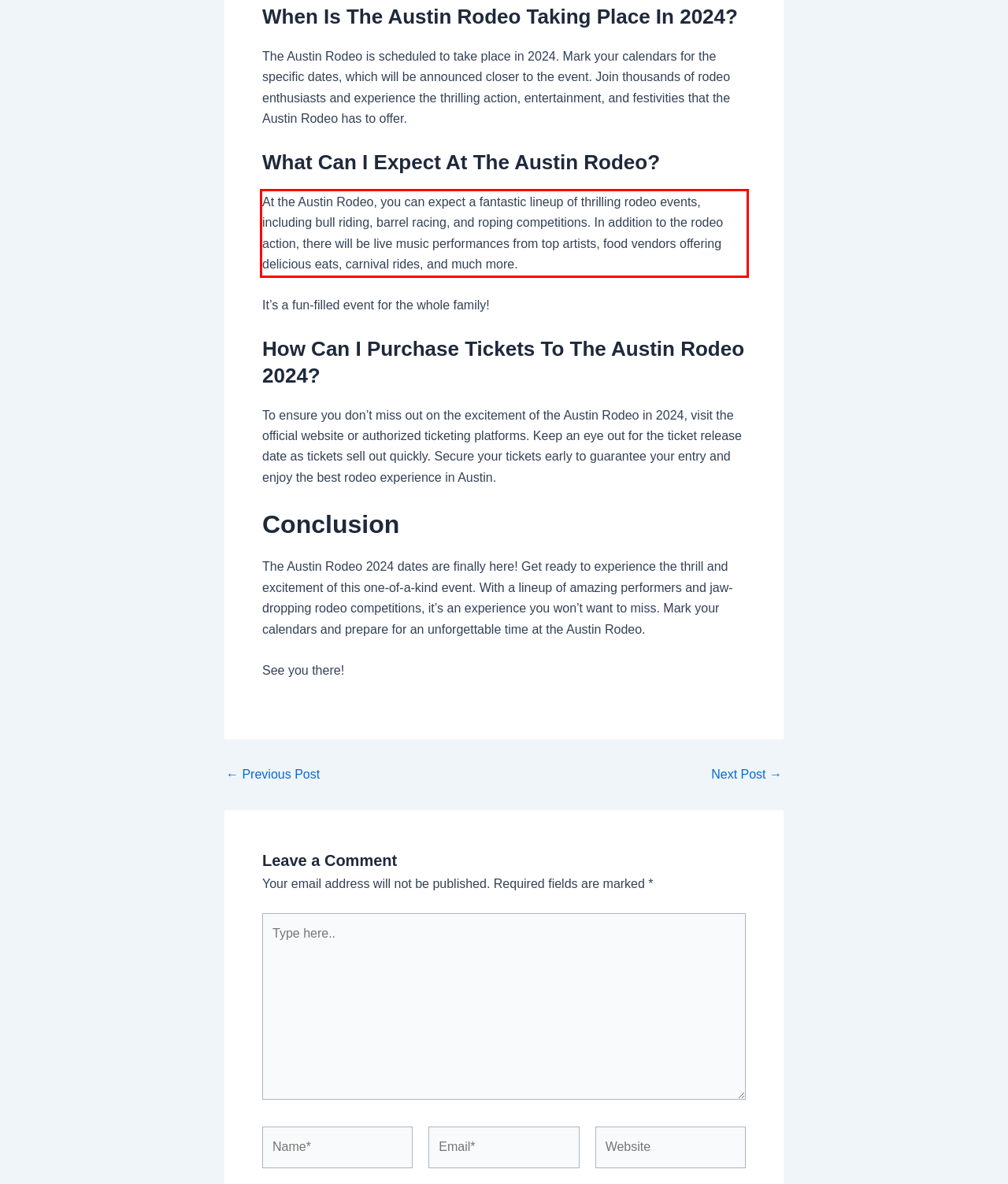Inspect the webpage screenshot that has a red bounding box and use OCR technology to read and display the text inside the red bounding box.

At the Austin Rodeo, you can expect a fantastic lineup of thrilling rodeo events, including bull riding, barrel racing, and roping competitions. In addition to the rodeo action, there will be live music performances from top artists, food vendors offering delicious eats, carnival rides, and much more.